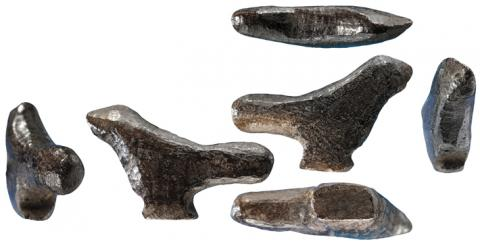Give a thorough caption of the image, focusing on all visible elements.

The image showcases six views of a remarkable Paleolithic bird figurine discovered at the Lingjing site in Henan, China. This intricately crafted object is significant for its cultural and artistic implications, dating back approximately 13,500 years. The figurine exhibits distinctive features that highlight the advanced techniques used by its creators, including meticulous carving and heating processes that impart a blackened appearance to the bone material. This artifact not only enhances our understanding of the technological and stylistic developments in East Asian art during the Late Pleistocene but also exemplifies the representation of avian forms in prehistoric cultures. The discovery underscores the importance of such three-dimensional representations within the context of Paleolithic artistry.